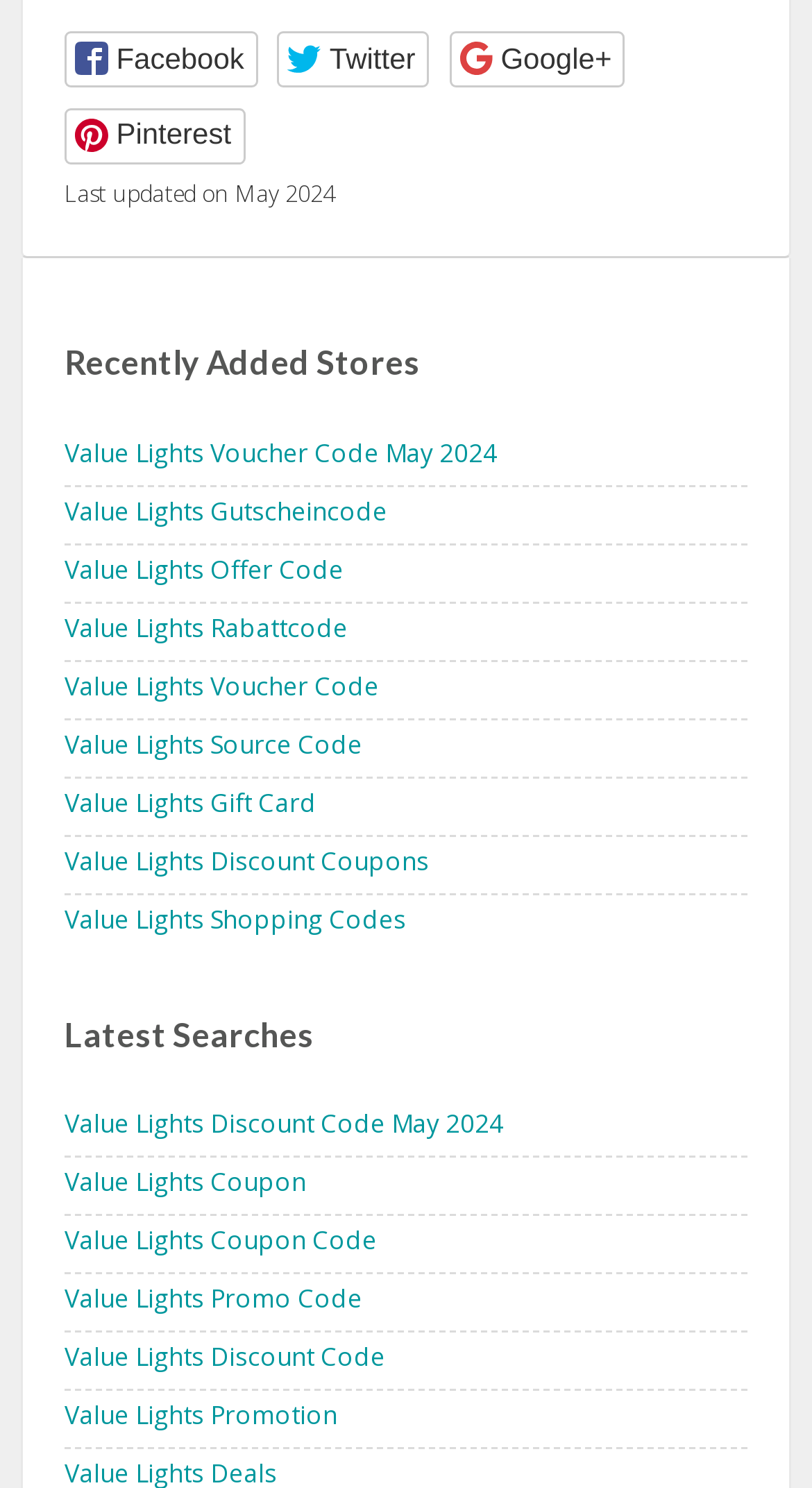Using floating point numbers between 0 and 1, provide the bounding box coordinates in the format (top-left x, top-left y, bottom-right x, bottom-right y). Locate the UI element described here: Value Lights Gutscheincode

[0.079, 0.331, 0.477, 0.355]